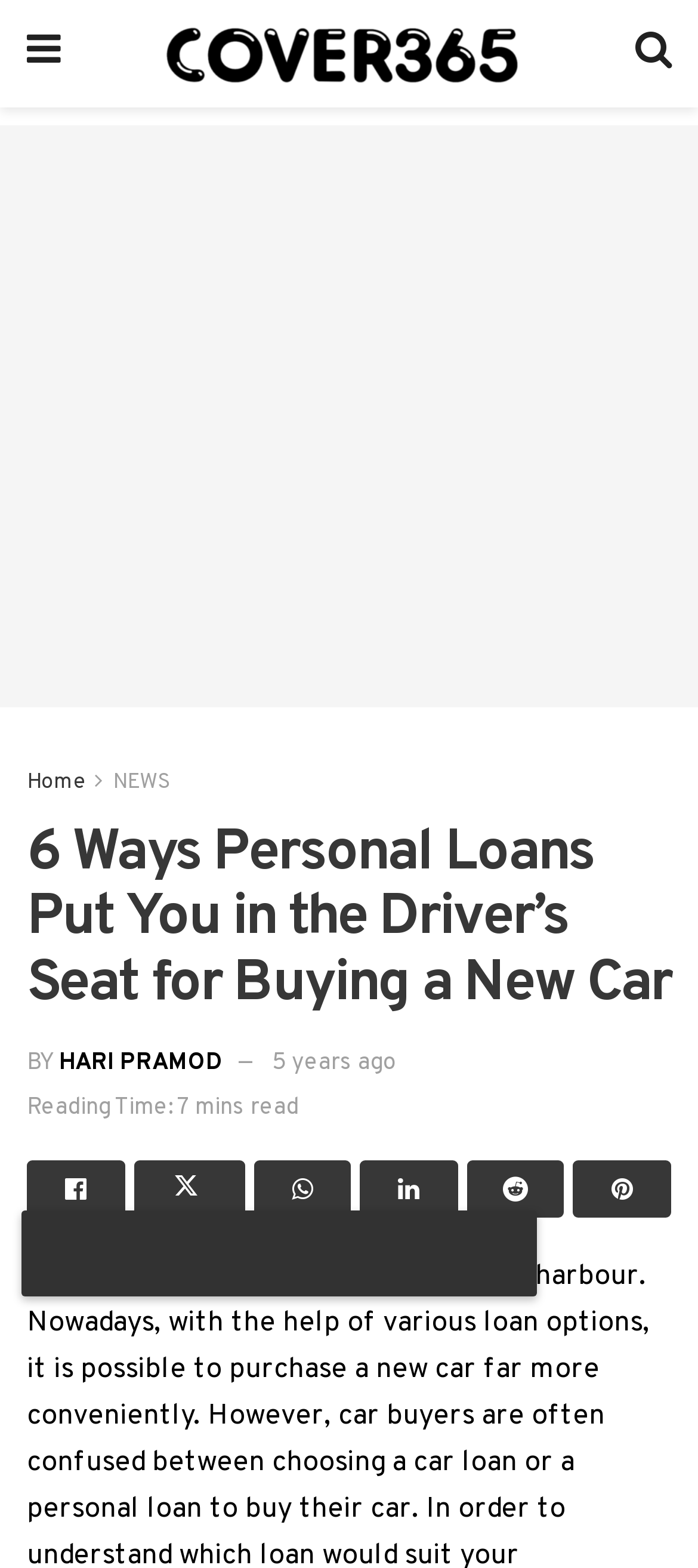What are the social media links at the bottom of the article?
Based on the image, respond with a single word or phrase.

Facebook, Twitter, LinkedIn, Pinterest